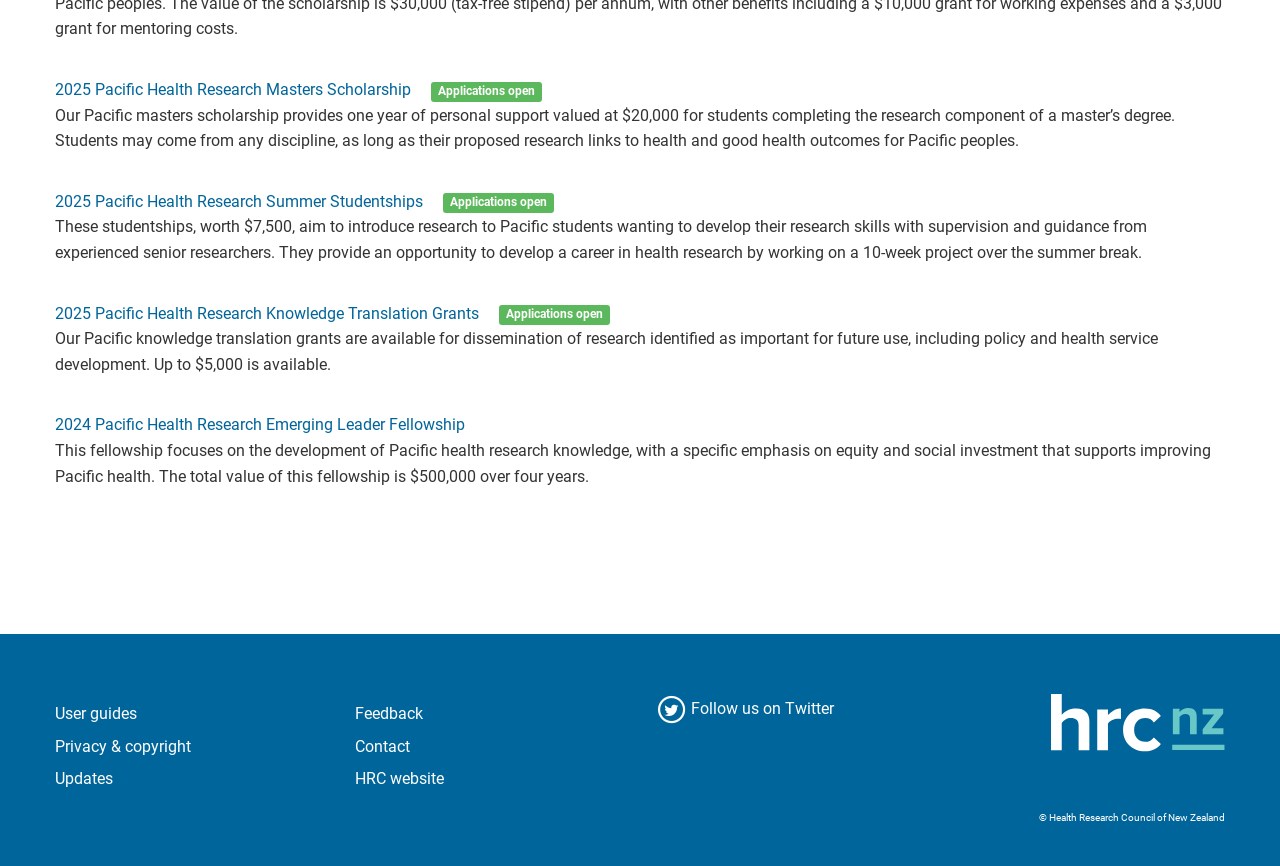Please identify the bounding box coordinates of the element's region that should be clicked to execute the following instruction: "Read about 2025 Pacific Health Research Knowledge Translation Grants". The bounding box coordinates must be four float numbers between 0 and 1, i.e., [left, top, right, bottom].

[0.043, 0.351, 0.374, 0.372]